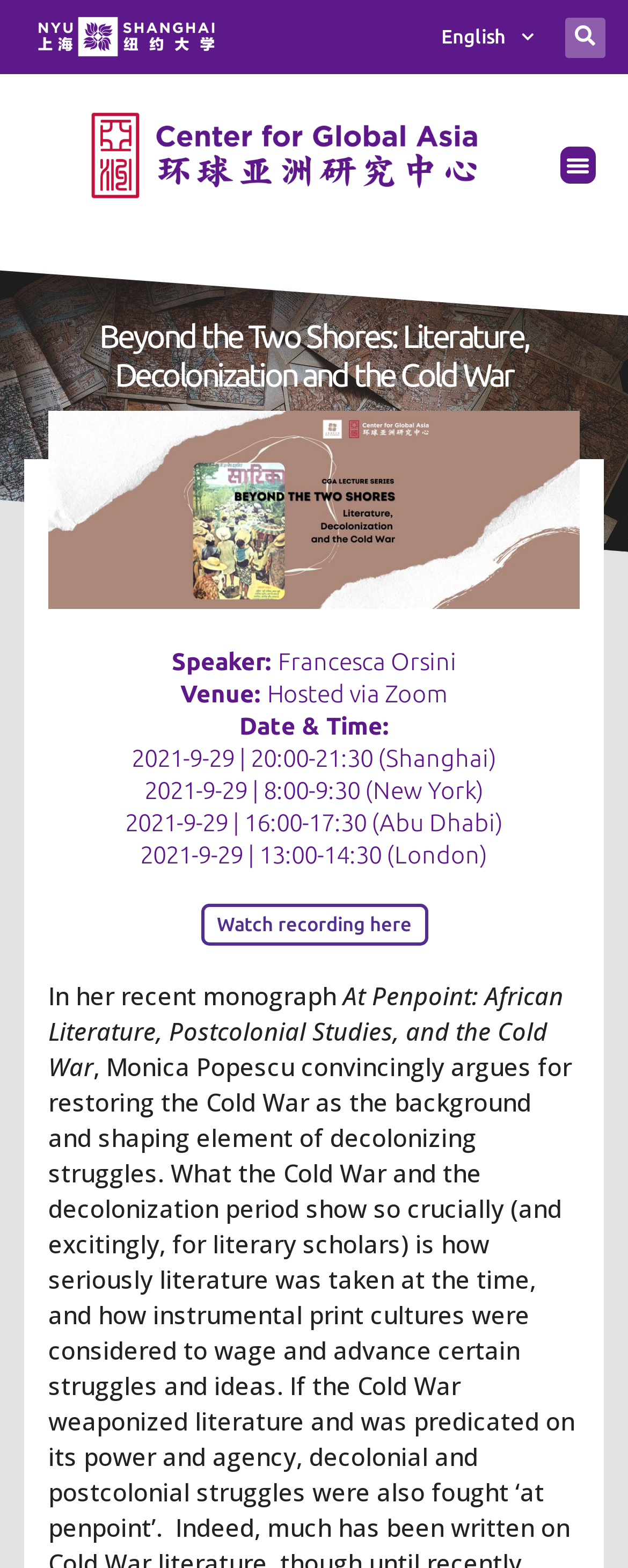What is the title of the monograph mentioned?
Refer to the screenshot and deliver a thorough answer to the question presented.

I found the answer by looking at the paragraph that mentions the monograph, where it says 'In her recent monograph' followed by the title.